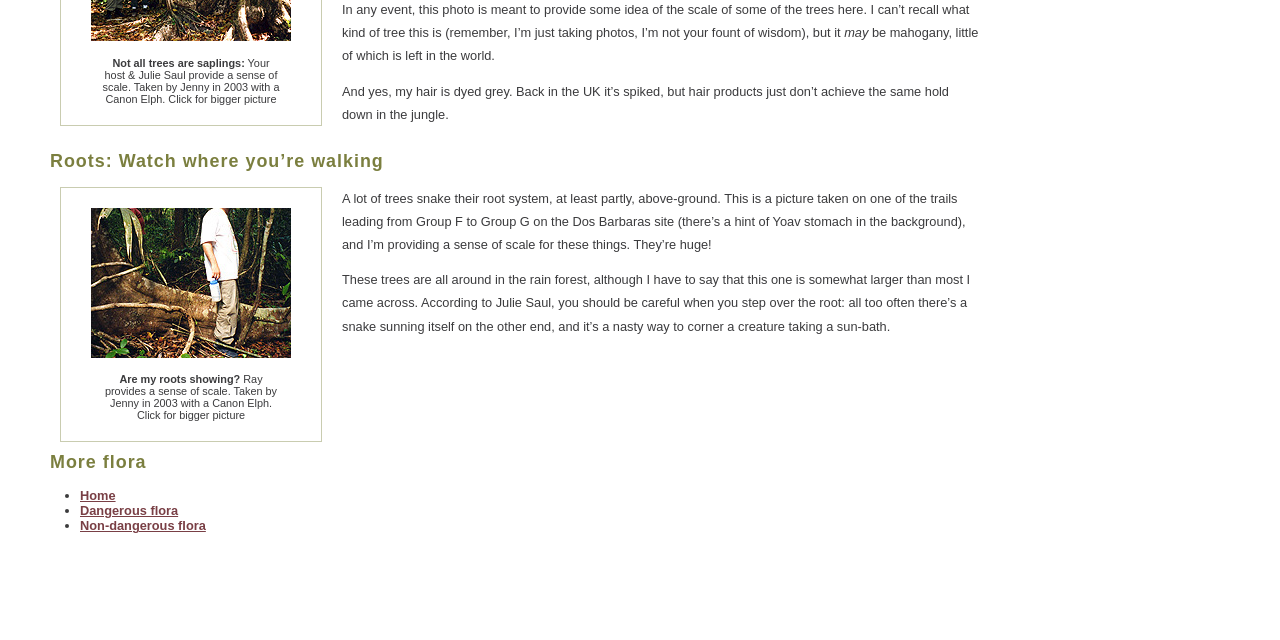Please find the bounding box coordinates in the format (top-left x, top-left y, bottom-right x, bottom-right y) for the given element description. Ensure the coordinates are floating point numbers between 0 and 1. Description: Share via Email

None